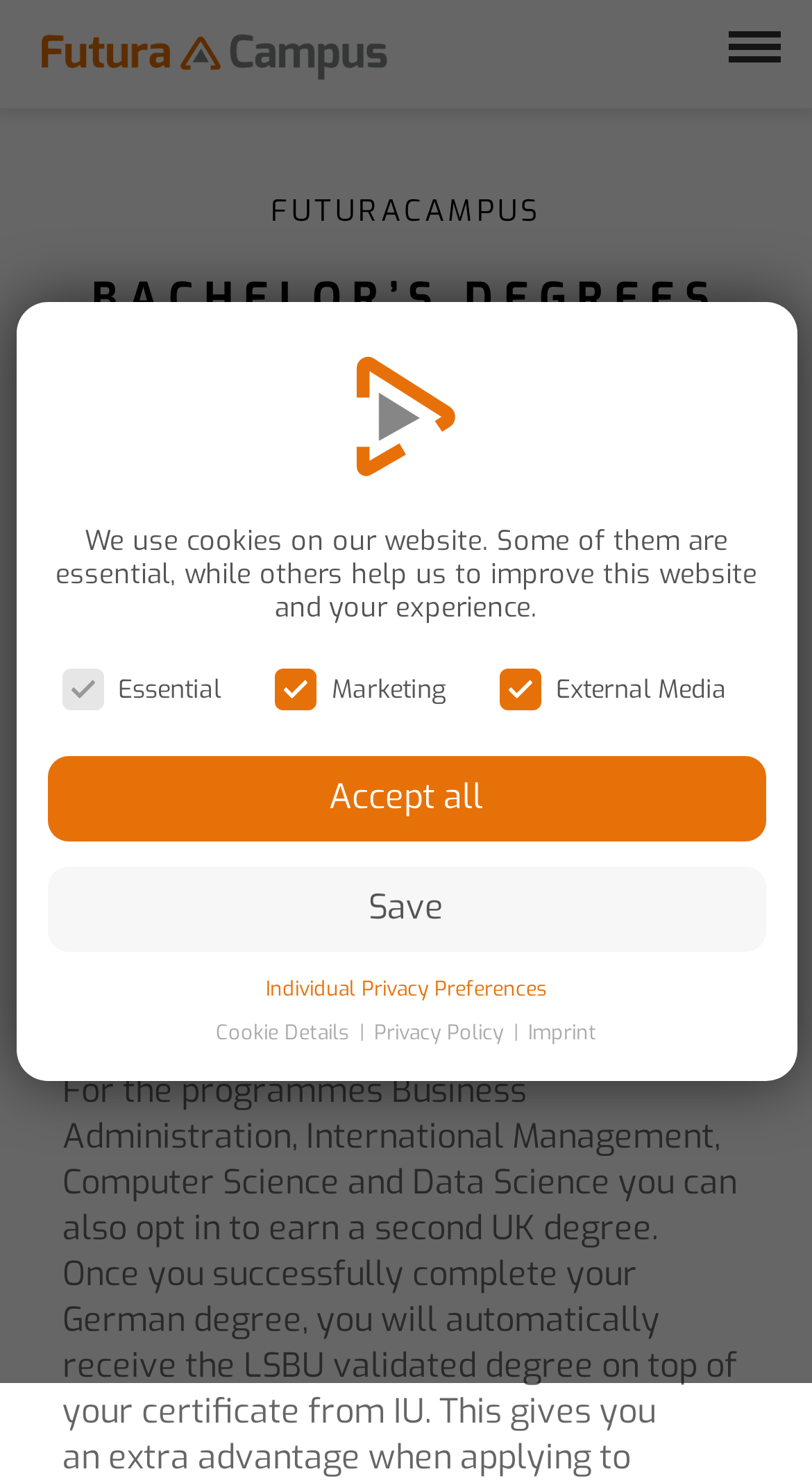Find the bounding box coordinates of the element to click in order to complete the given instruction: "Click the 'Individual Privacy Preferences' button."

[0.327, 0.657, 0.673, 0.675]